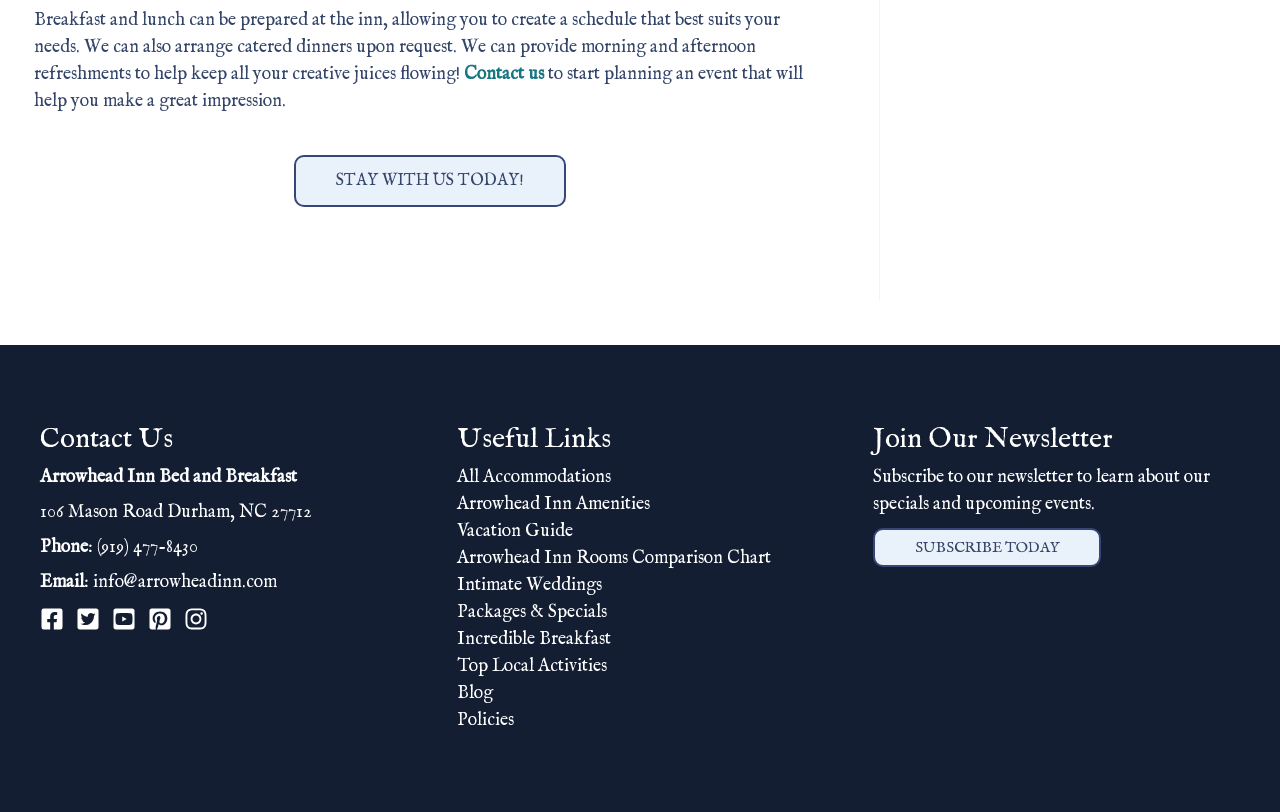Answer the question briefly using a single word or phrase: 
What is the phone number of the inn?

(919) 477-8430